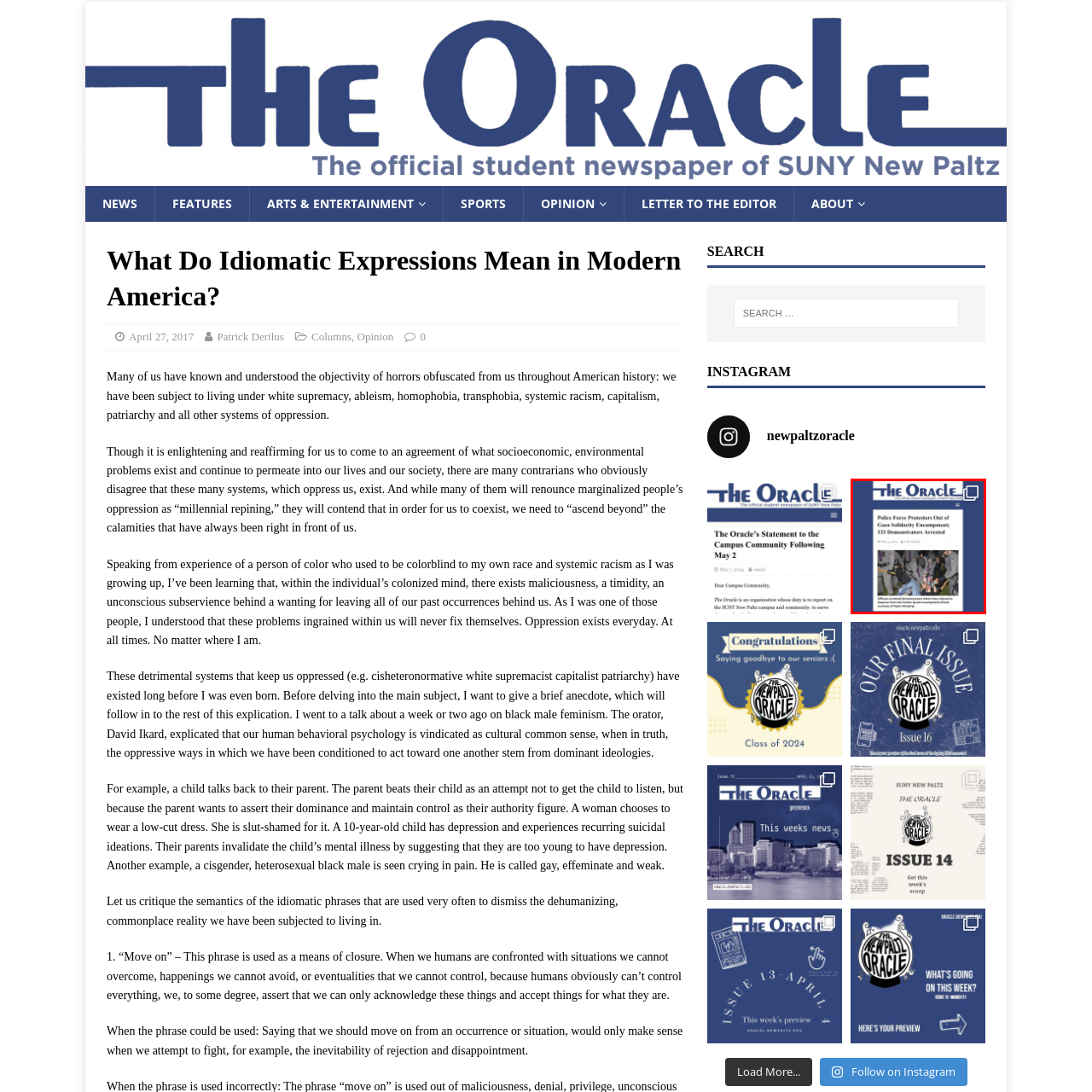How many demonstrators were arrested?
Focus on the visual details within the red bounding box and provide an in-depth answer based on your observations.

The number of demonstrators arrested is mentioned in the headline of the news article, which states '133 Demonstrators Arrested'.